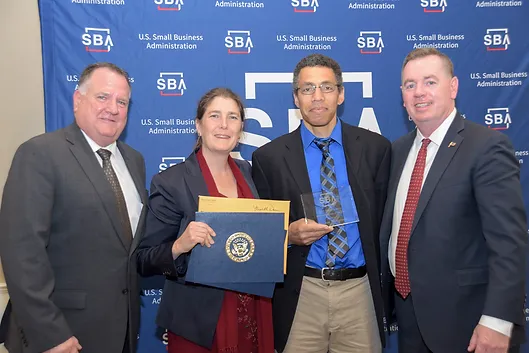Examine the image carefully and respond to the question with a detailed answer: 
What is the logo on the backdrop?

The backdrop behind the group of four individuals features the logo of the U.S. Small Business Administration, highlighting the importance of small businesses in the community.